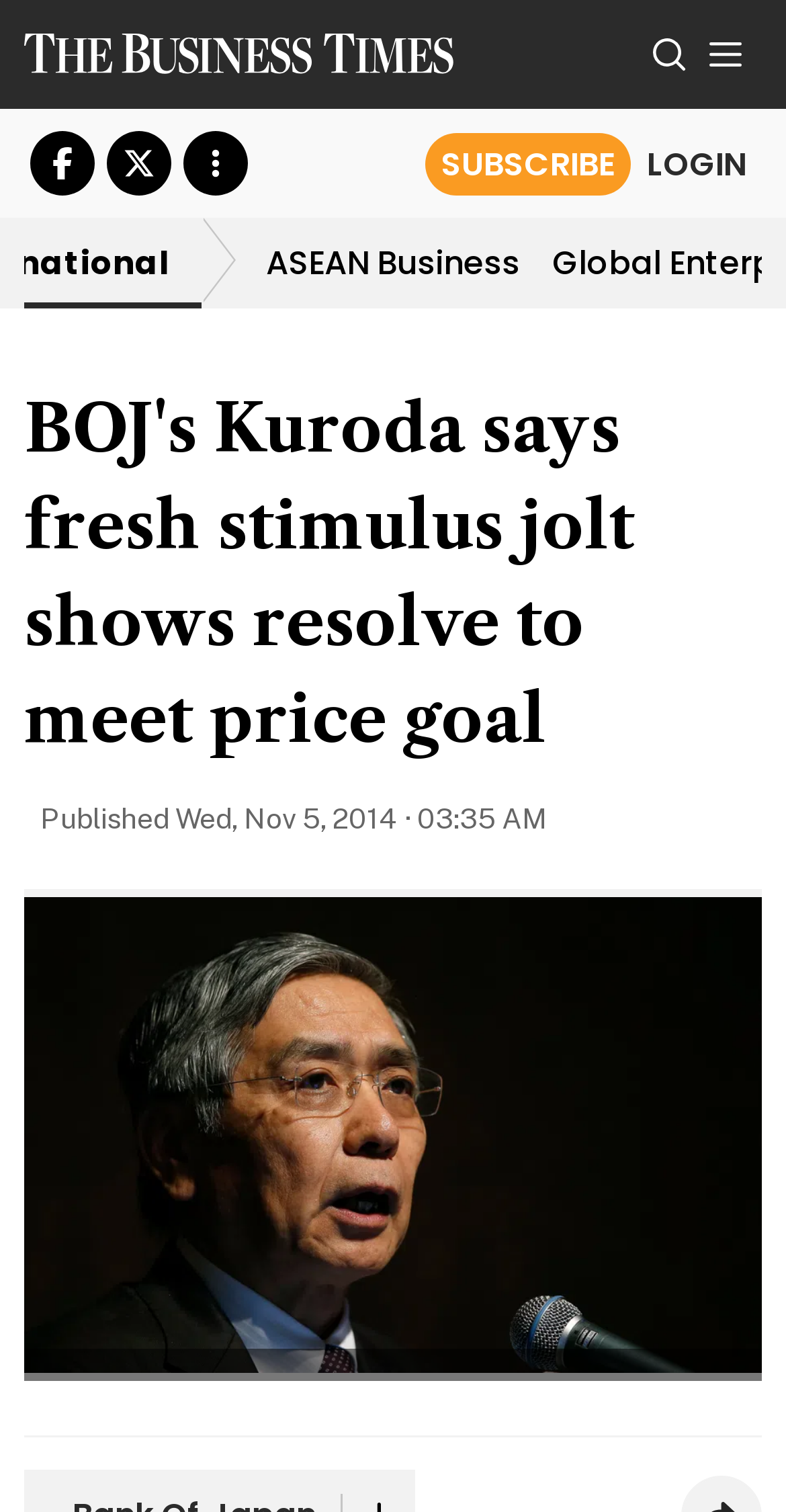Find the bounding box of the UI element described as: "ASEAN Business". The bounding box coordinates should be given as four float values between 0 and 1, i.e., [left, top, right, bottom].

[0.338, 0.159, 0.662, 0.189]